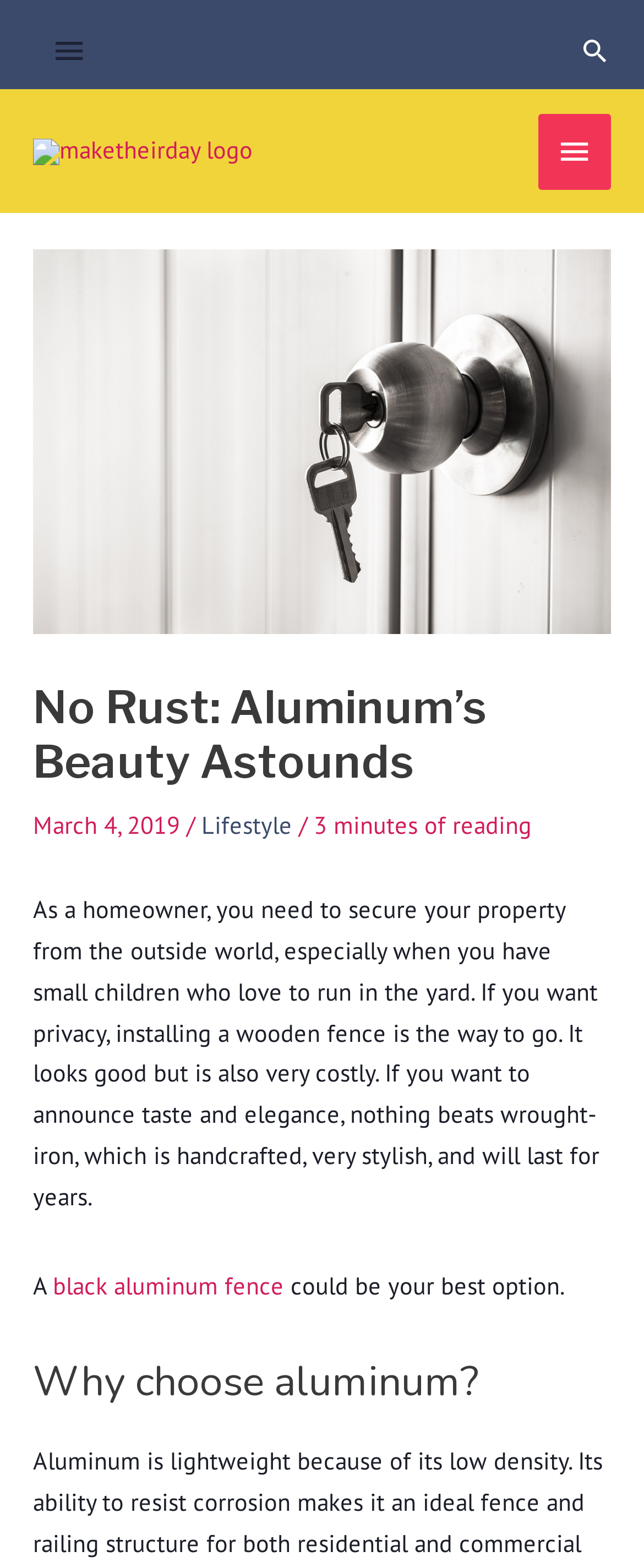Respond to the question below with a single word or phrase:
How long does it take to read the article?

3 minutes